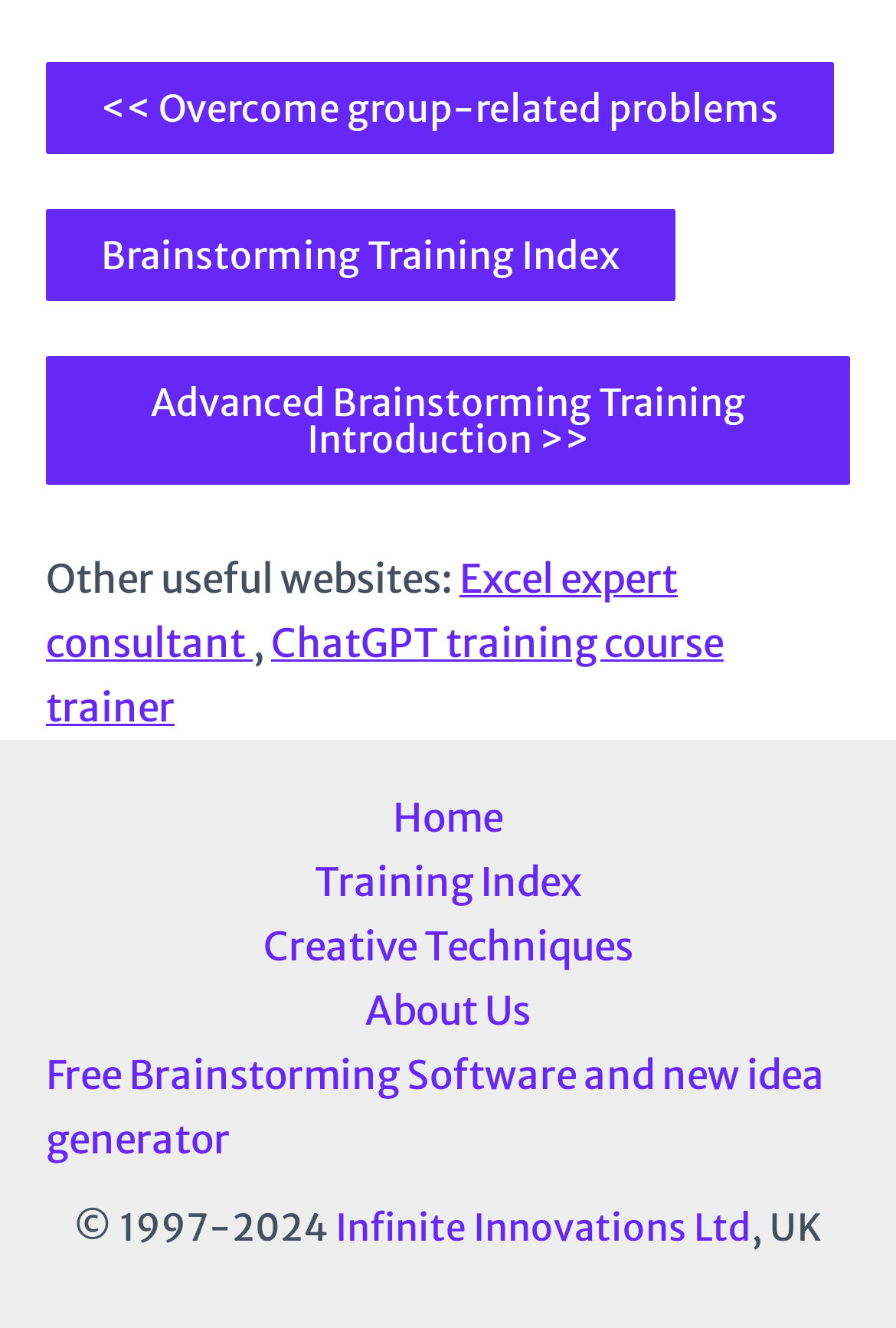What is the year range of the copyright?
From the screenshot, supply a one-word or short-phrase answer.

1997-2024